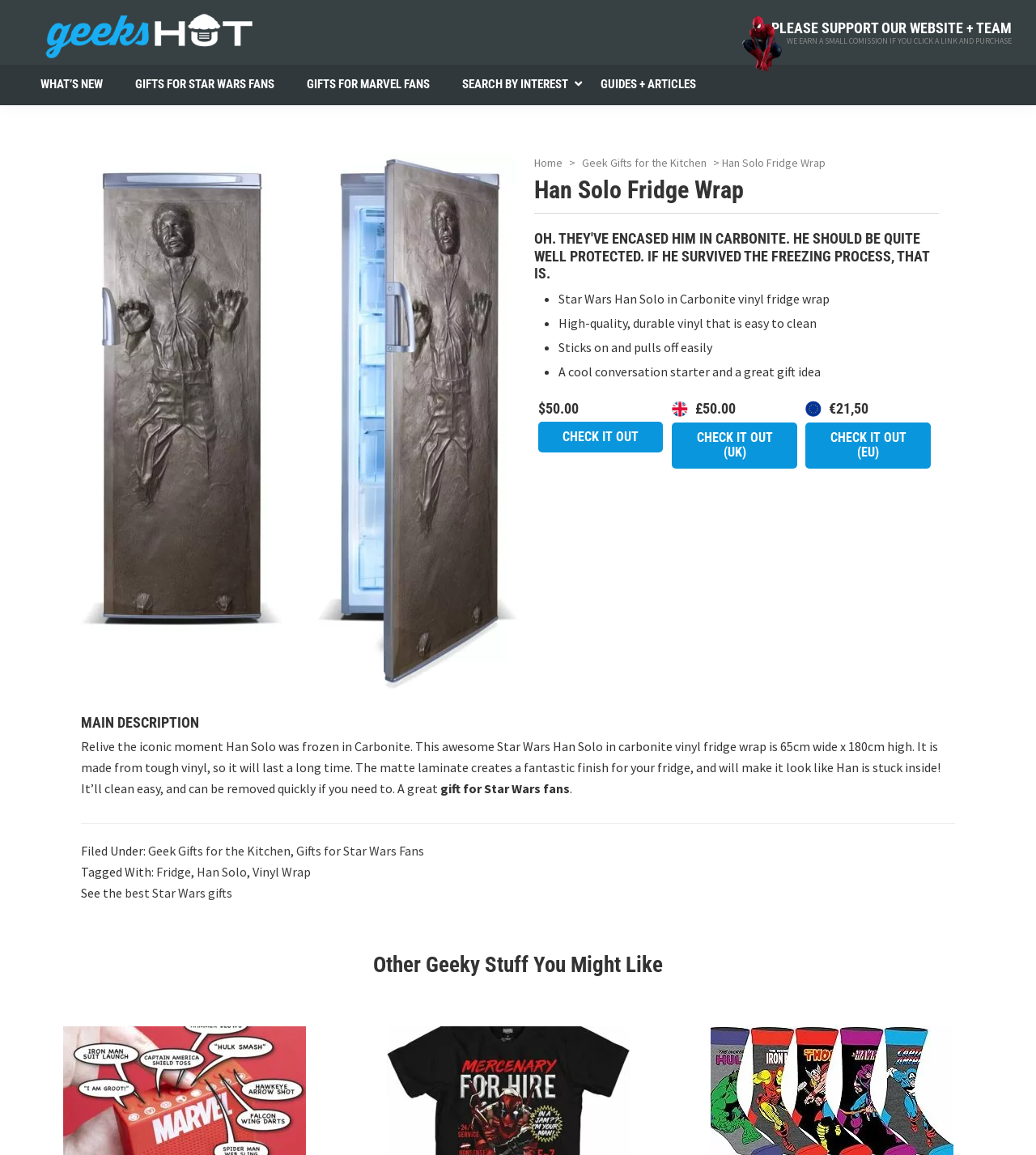Analyze the image and answer the question with as much detail as possible: 
What is the purpose of the Han Solo Fridge Wrap?

The purpose of the Han Solo Fridge Wrap can be found in the article section, where it is described as 'A cool conversation starter and a great gift idea', suggesting that it is meant to be a fun and unique addition to a fridge that can spark conversations.